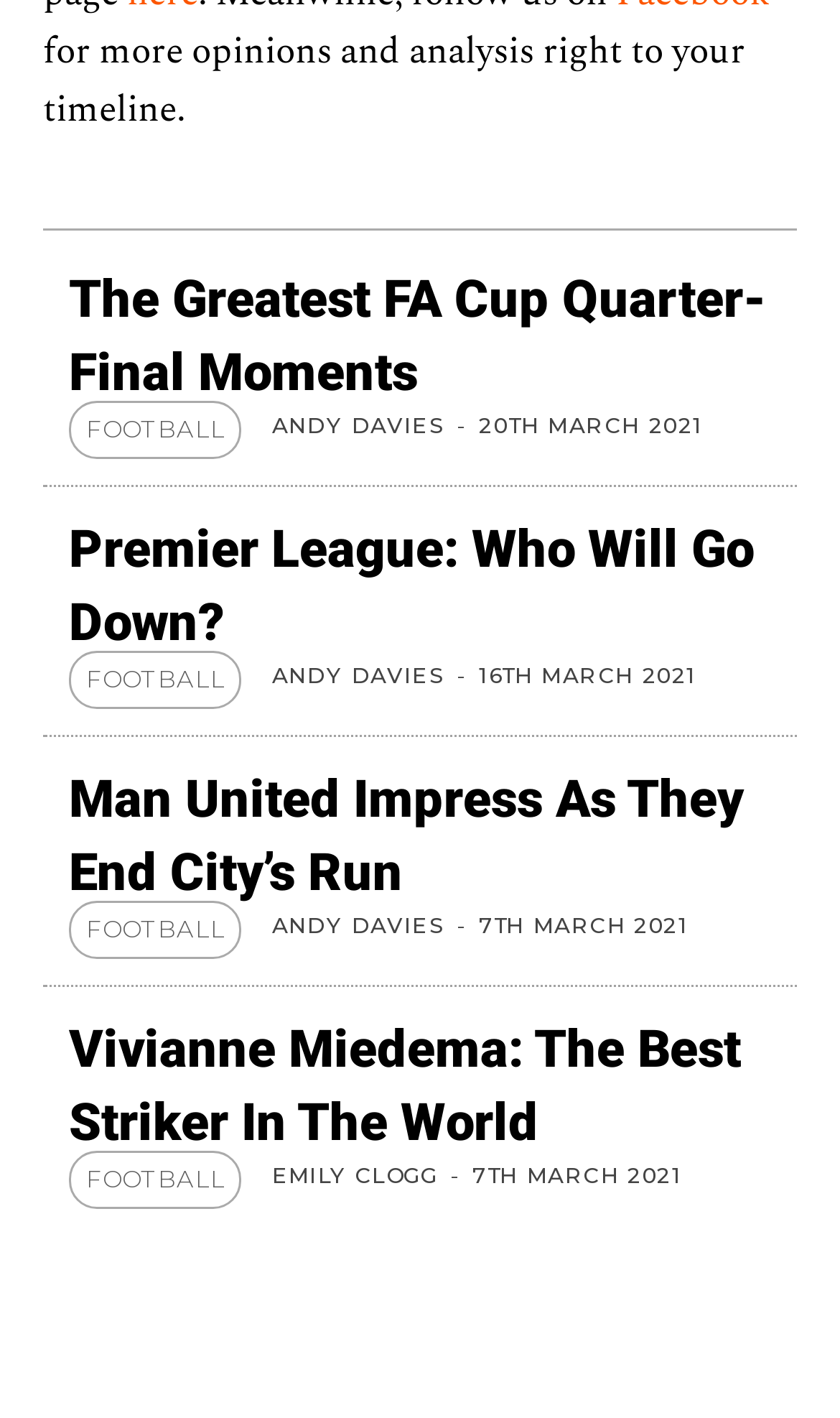Please give the bounding box coordinates of the area that should be clicked to fulfill the following instruction: "View 'Waterproof Medical Mattress'". The coordinates should be in the format of four float numbers from 0 to 1, i.e., [left, top, right, bottom].

None